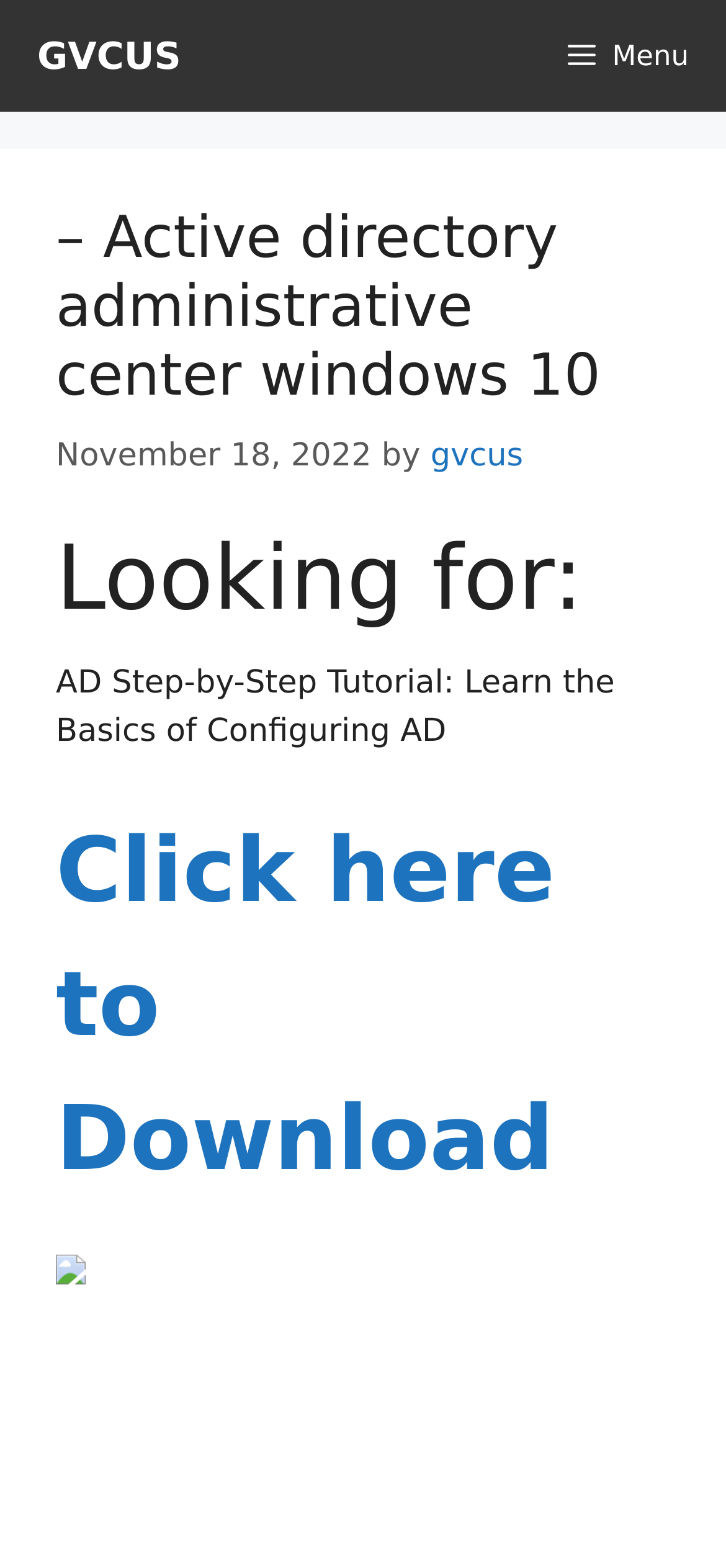What is the date of the article?
Give a single word or phrase answer based on the content of the image.

November 18, 2022